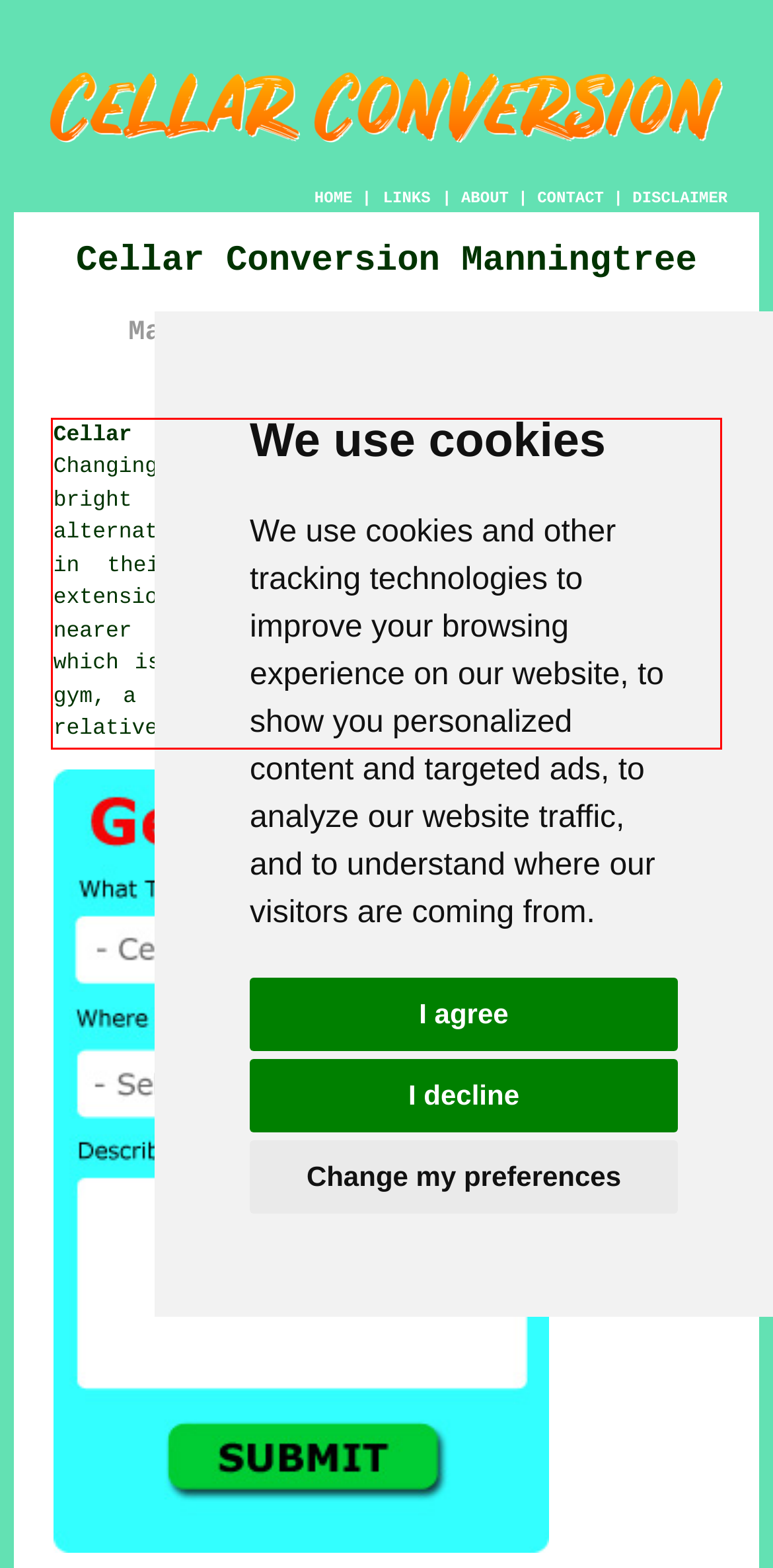Identify the text inside the red bounding box in the provided webpage screenshot and transcribe it.

Cellar Conversion Manningtree Essex (CO11): Changing a dark and unwelcoming basement into a bright and airy living space is a perfect alternative for those looking to create extra room in their home without the need to build an extension. It also brings a fully functional room nearer to the main living areas of your house, which is great for entertaining, to use as a home gym, a study or even a spare bedroom for elderly relatives.